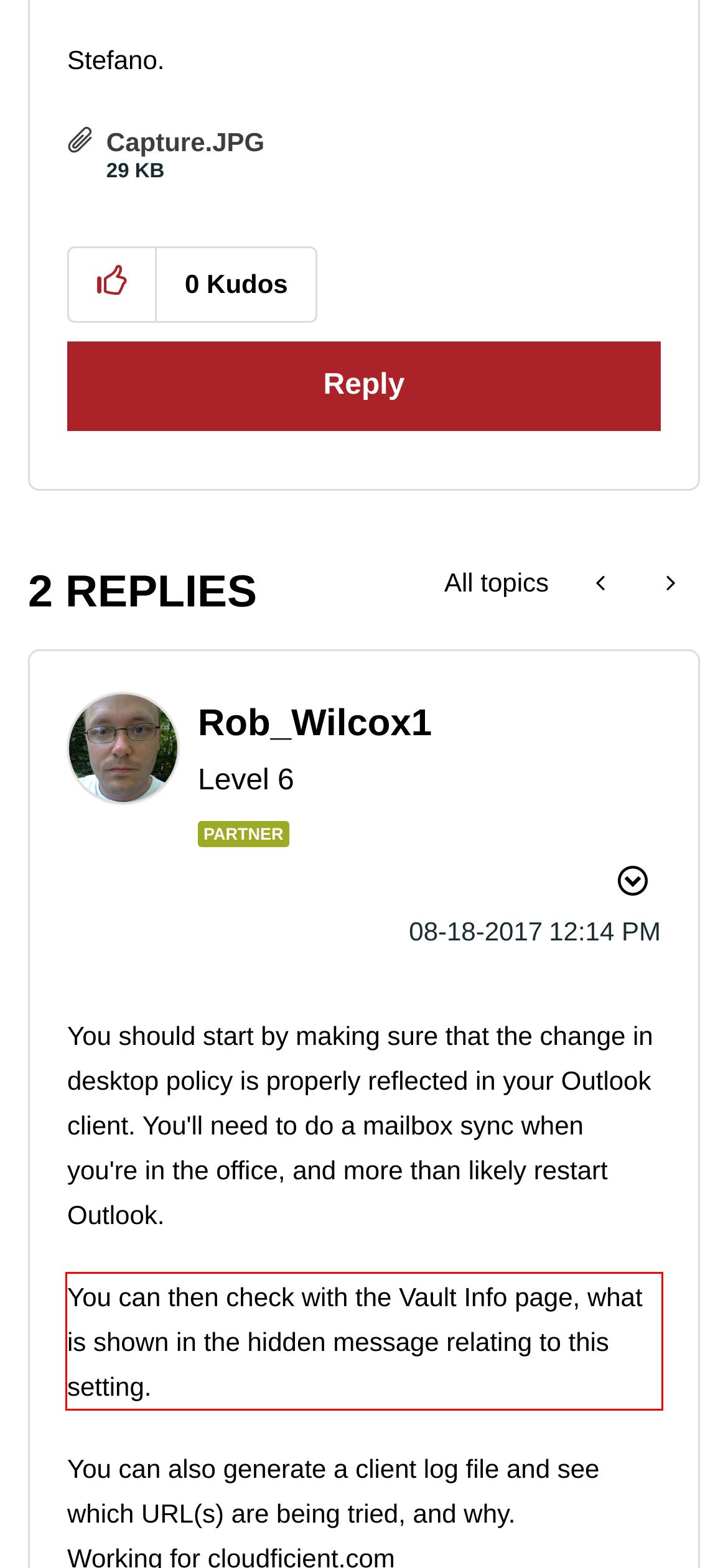You are provided with a screenshot of a webpage containing a red bounding box. Please extract the text enclosed by this red bounding box.

You can then check with the Vault Info page, what is shown in the hidden message relating to this setting.